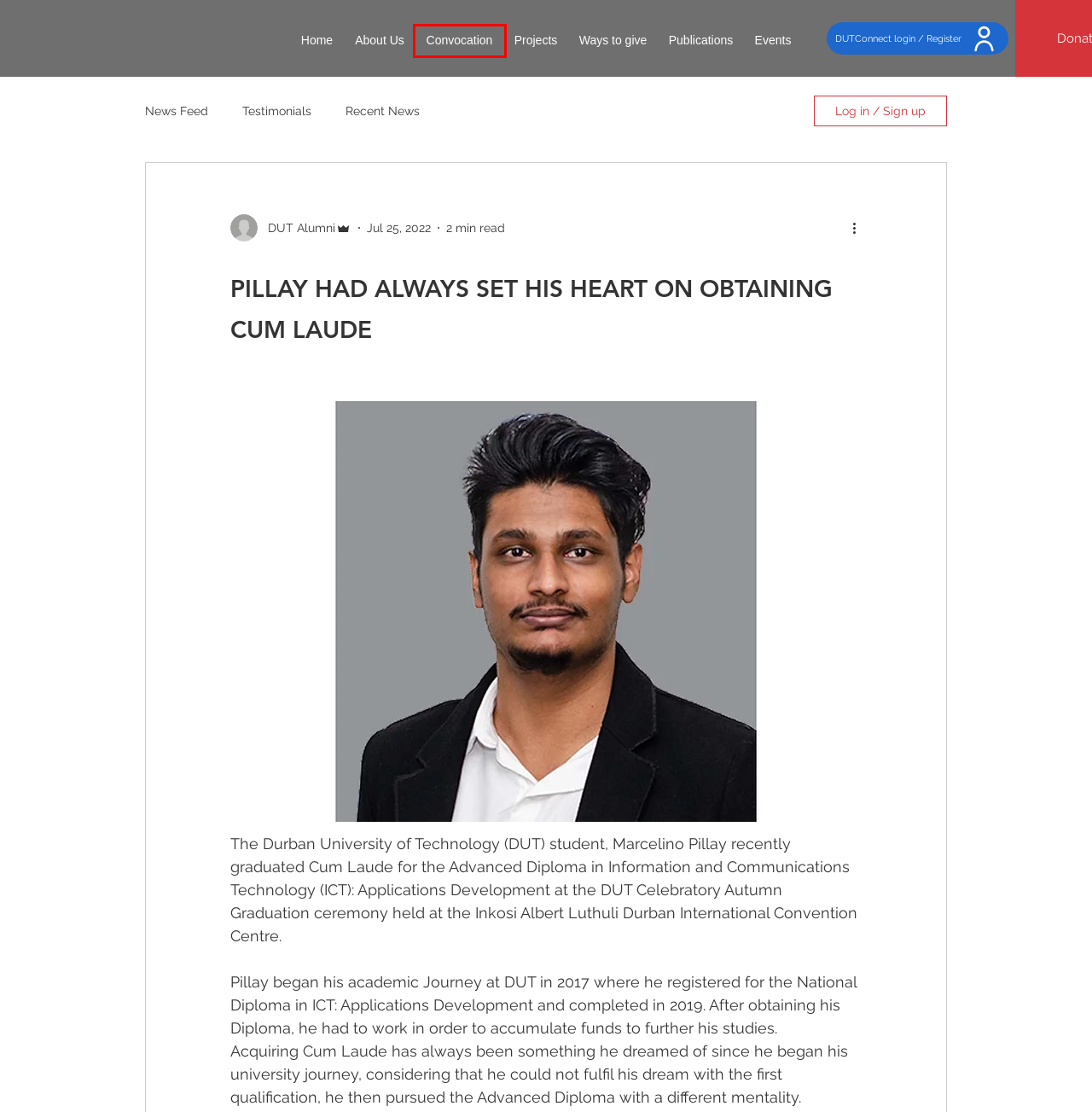Consider the screenshot of a webpage with a red bounding box and select the webpage description that best describes the new page that appears after clicking the element inside the red box. Here are the candidates:
A. About Us | DUT Alumni
B. Publications | DUT Alumni
C. DUT Connect
D. Convocation | DUT Alumni
E. Testimonials
F. Projects | DUT Alumni
G. News | DUT Alumni
H. Recent News

D